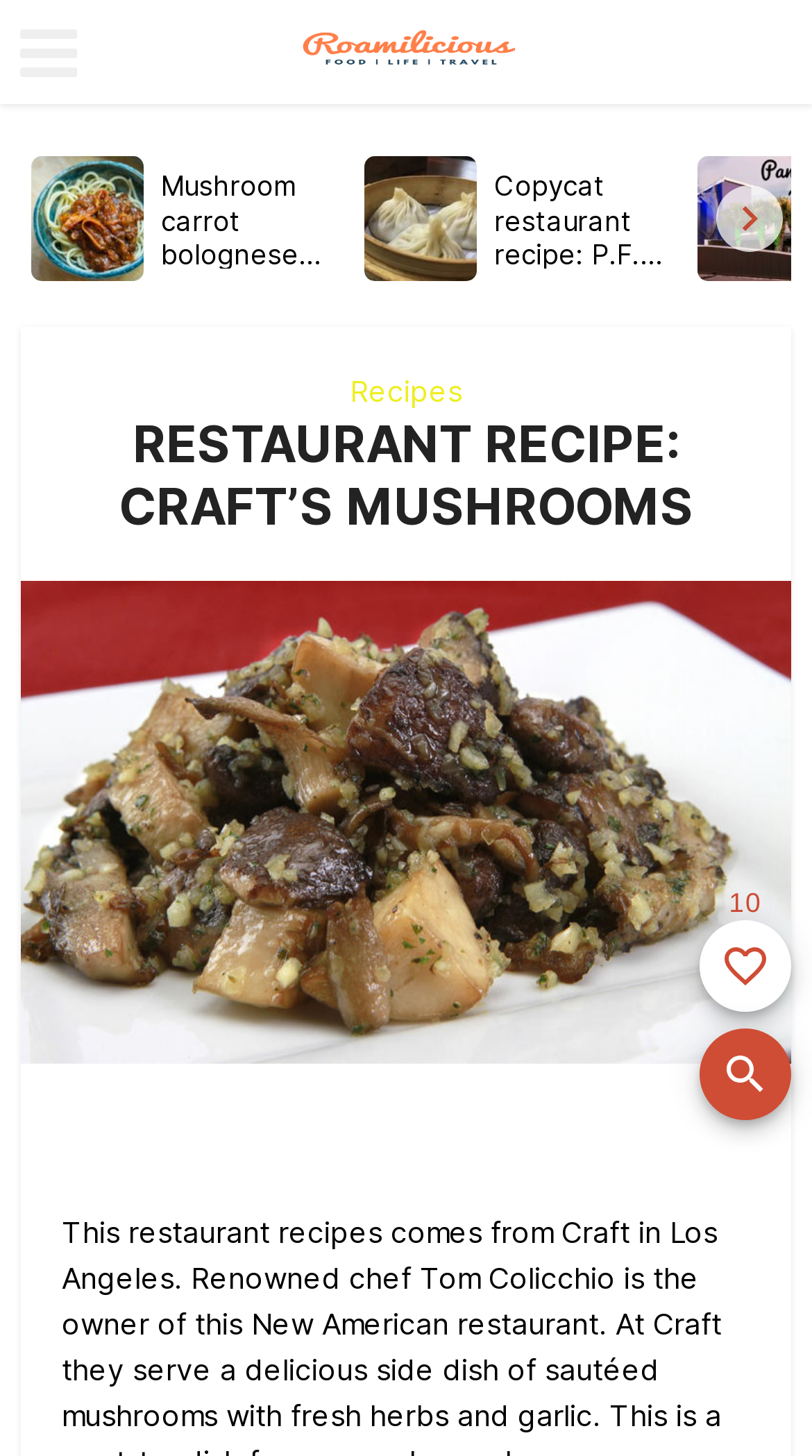Based on the element description: "Recipes", identify the UI element and provide its bounding box coordinates. Use four float numbers between 0 and 1, [left, top, right, bottom].

[0.431, 0.256, 0.569, 0.28]